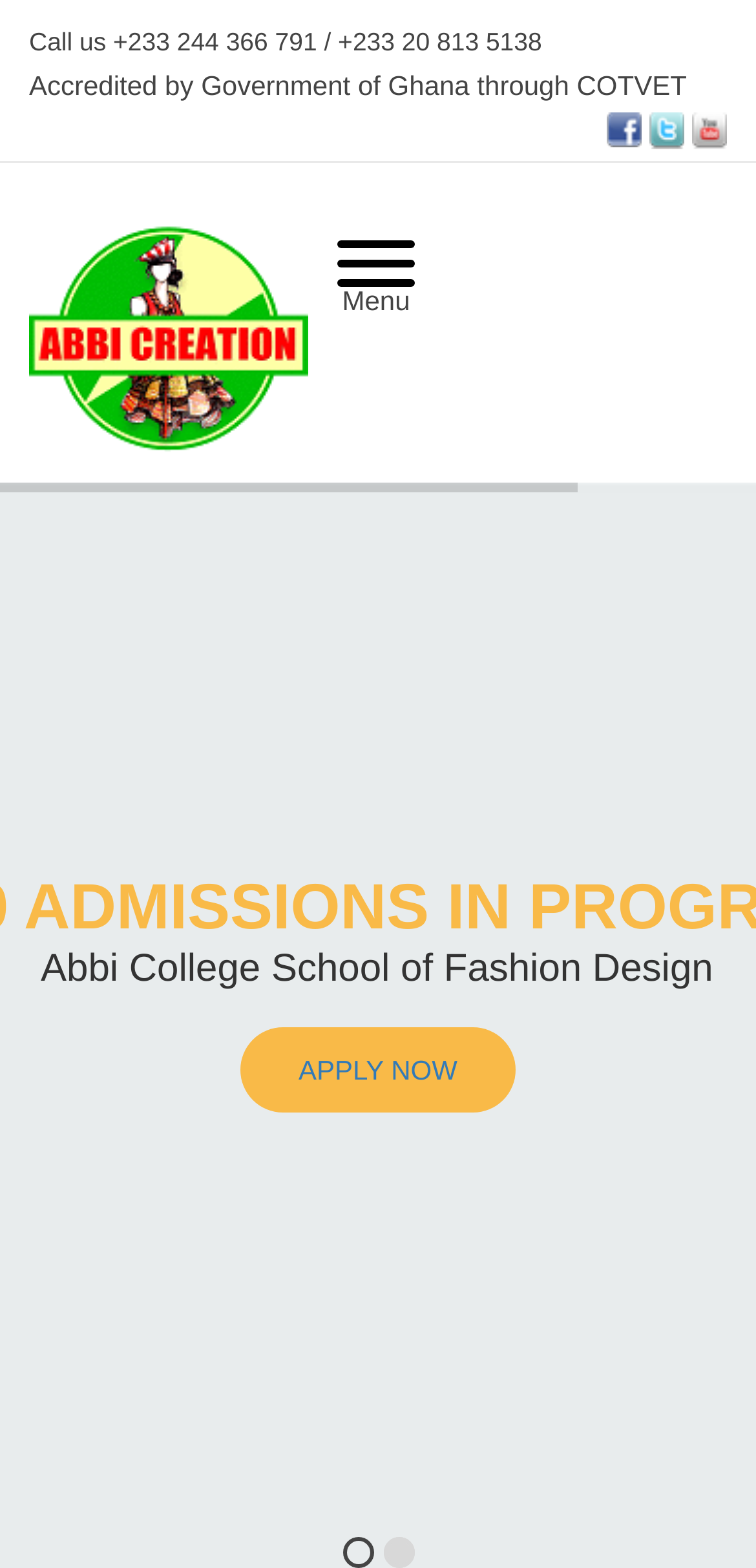What is the purpose of the button at the top?
Answer with a single word or phrase by referring to the visual content.

Menu